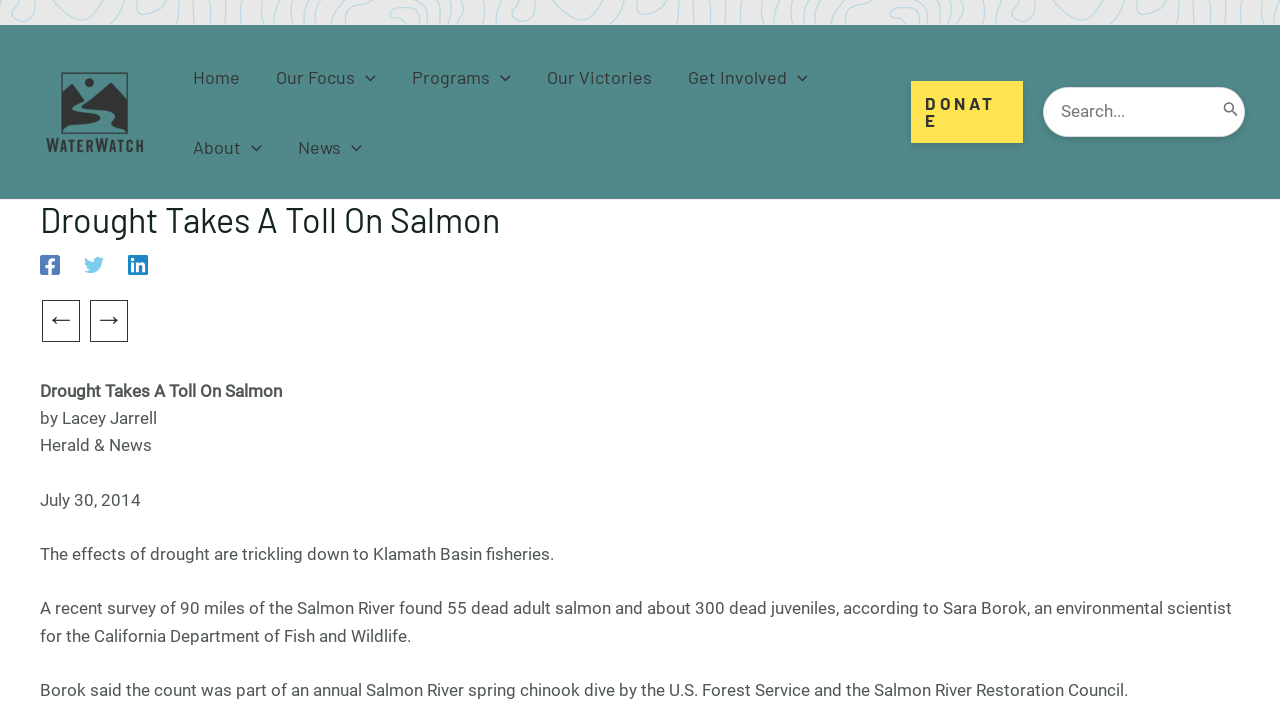Locate the bounding box coordinates of the clickable part needed for the task: "Click on the 'Home' link".

[0.137, 0.06, 0.202, 0.16]